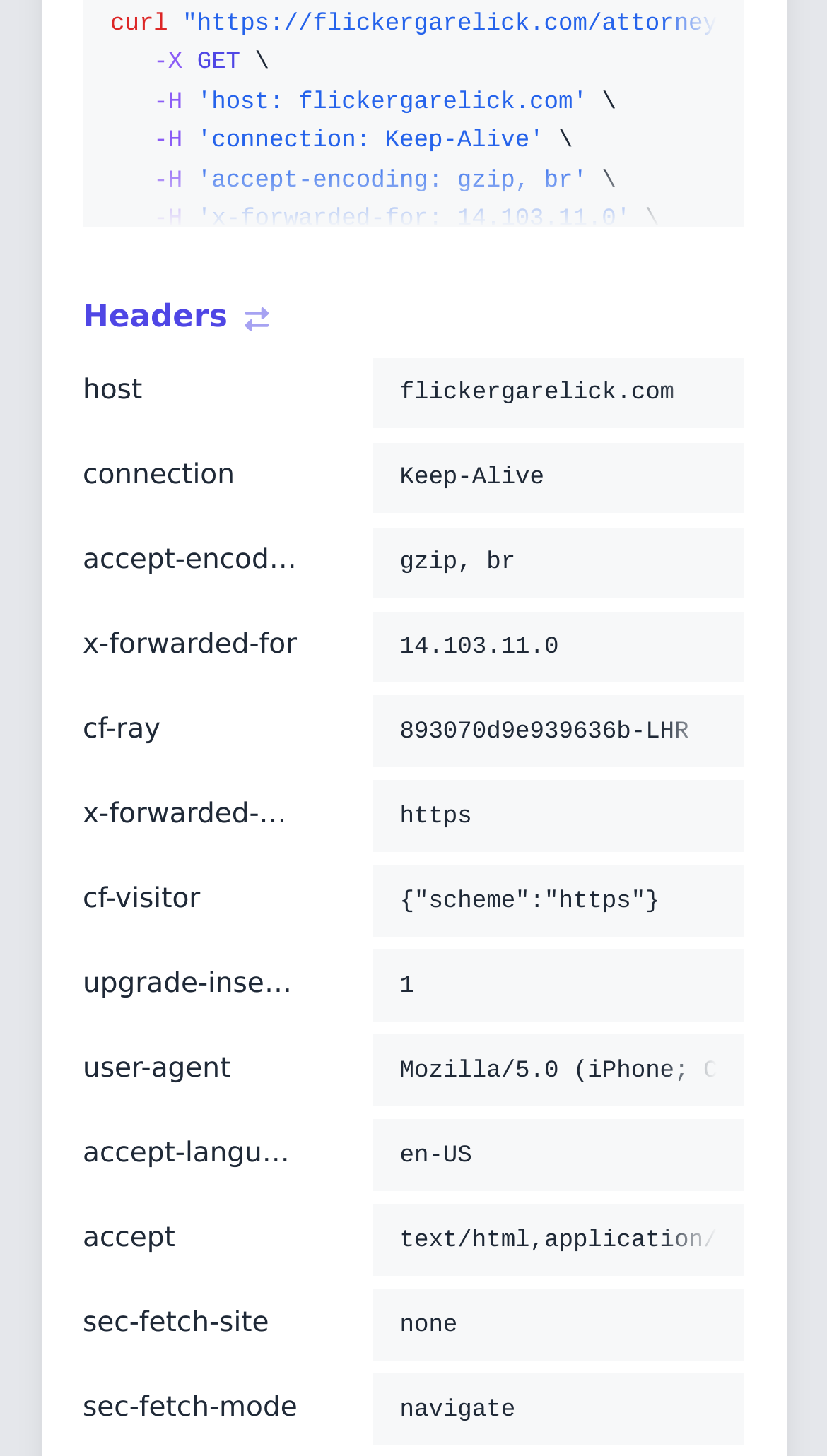Locate the bounding box of the UI element described by: "parent_node: curl "https://flickergarelick.com/attorney/9" \" in the given webpage screenshot.

[0.475, 0.141, 0.525, 0.17]